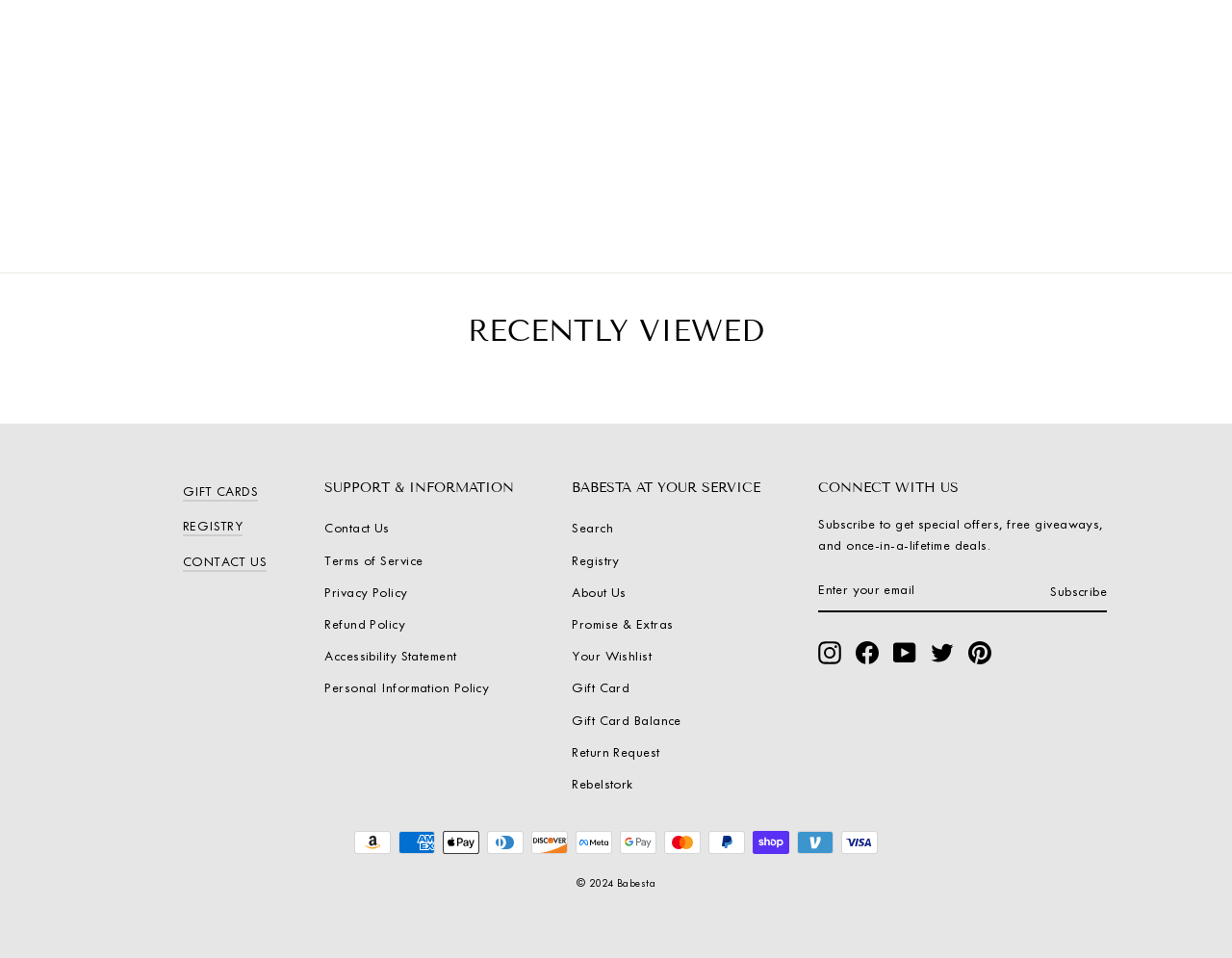Identify the bounding box of the UI element described as follows: "Terms of Service". Provide the coordinates as four float numbers in the range of 0 to 1 [left, top, right, bottom].

[0.263, 0.57, 0.343, 0.6]